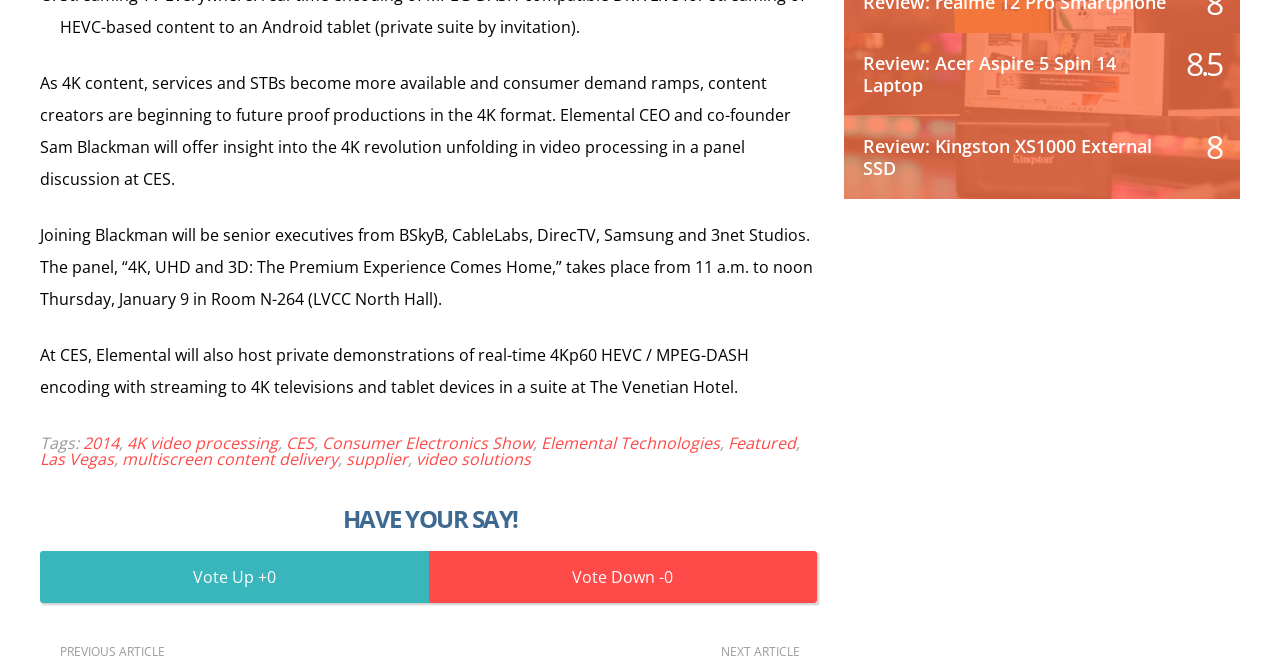What is the topic of the panel discussion at CES?
Please provide a comprehensive answer based on the details in the screenshot.

The topic of the panel discussion at CES can be found in the second paragraph of the webpage, which states 'The panel, “4K, UHD and 3D: The Premium Experience Comes Home,” takes place from 11 a.m. to noon Thursday, January 9 in Room N-264 (LVCC North Hall).' Therefore, the topic of the panel discussion is '4K, UHD and 3D'.